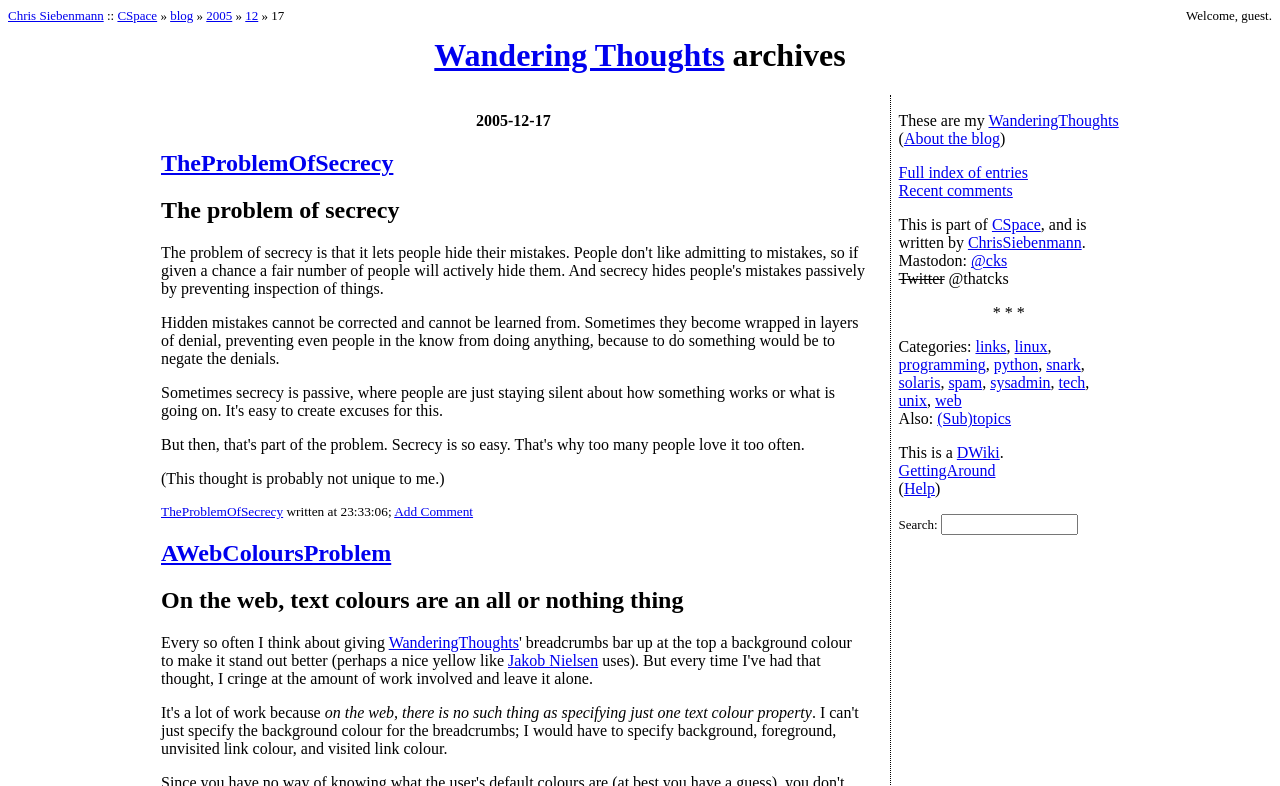Specify the bounding box coordinates of the element's region that should be clicked to achieve the following instruction: "Click on the 'Add Comment' link". The bounding box coordinates consist of four float numbers between 0 and 1, in the format [left, top, right, bottom].

[0.308, 0.641, 0.37, 0.661]